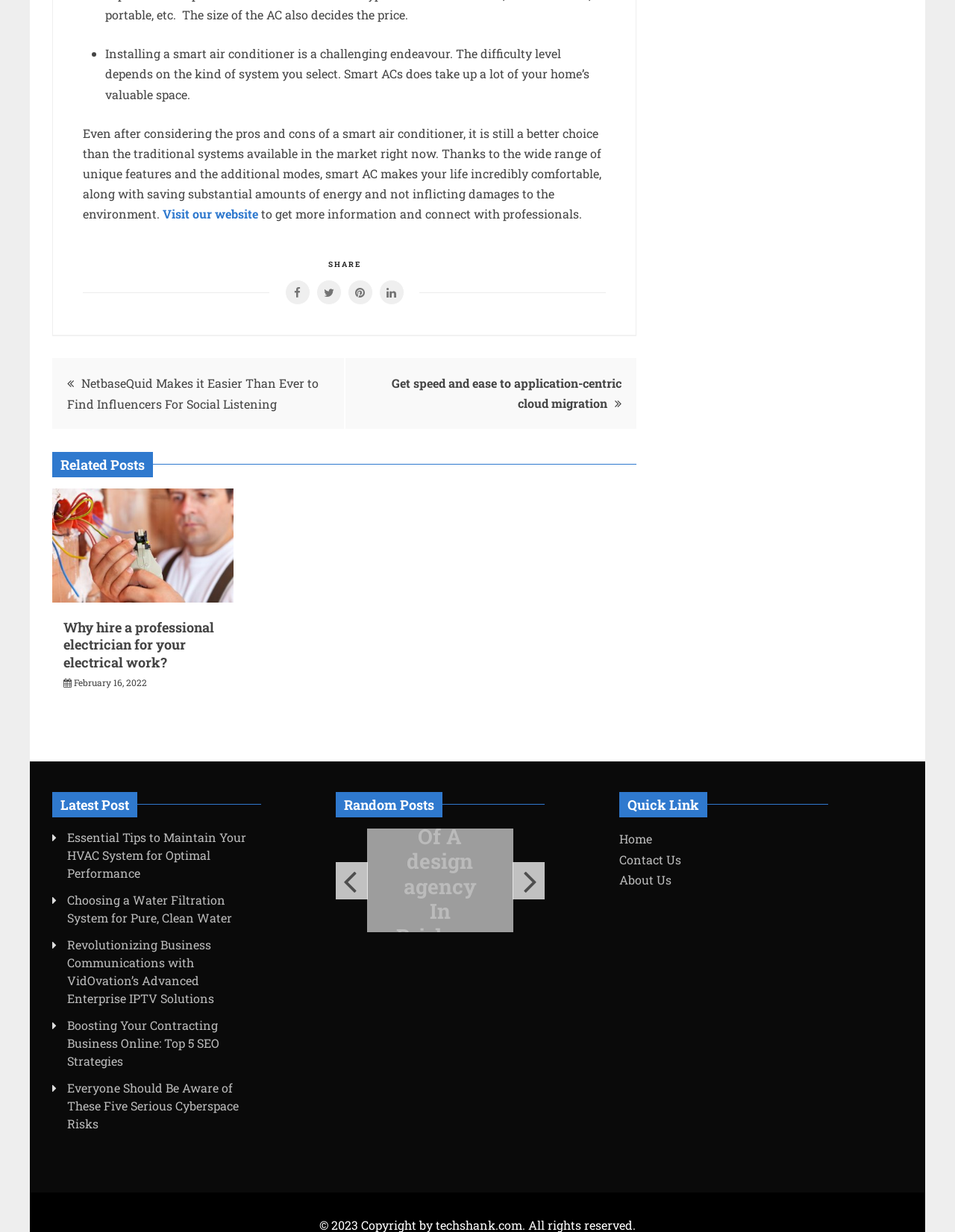Determine the bounding box coordinates for the element that should be clicked to follow this instruction: "Share this post". The coordinates should be given as four float numbers between 0 and 1, in the format [left, top, right, bottom].

[0.343, 0.21, 0.378, 0.218]